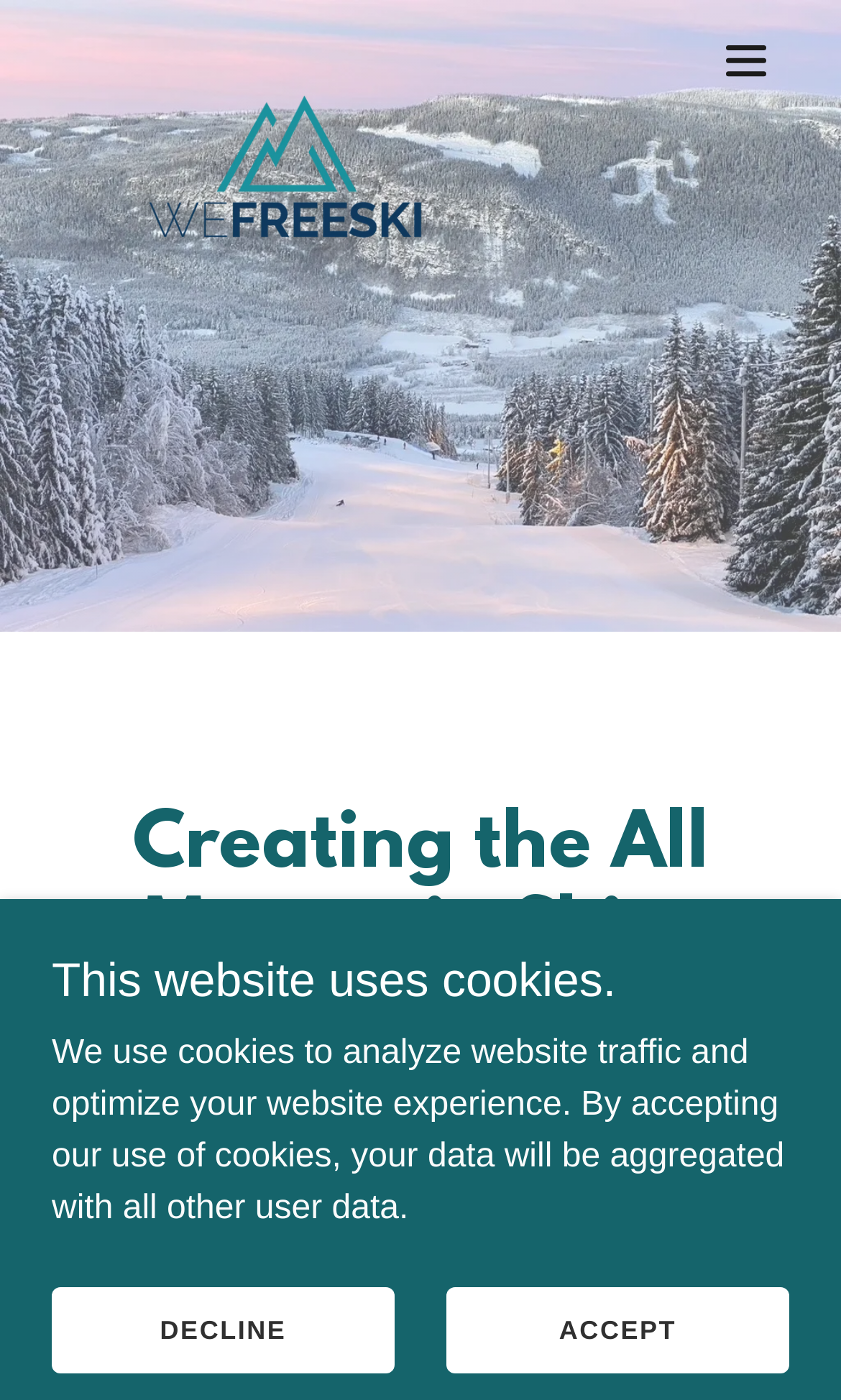Determine the primary headline of the webpage.

Creating the All Mountain Skier